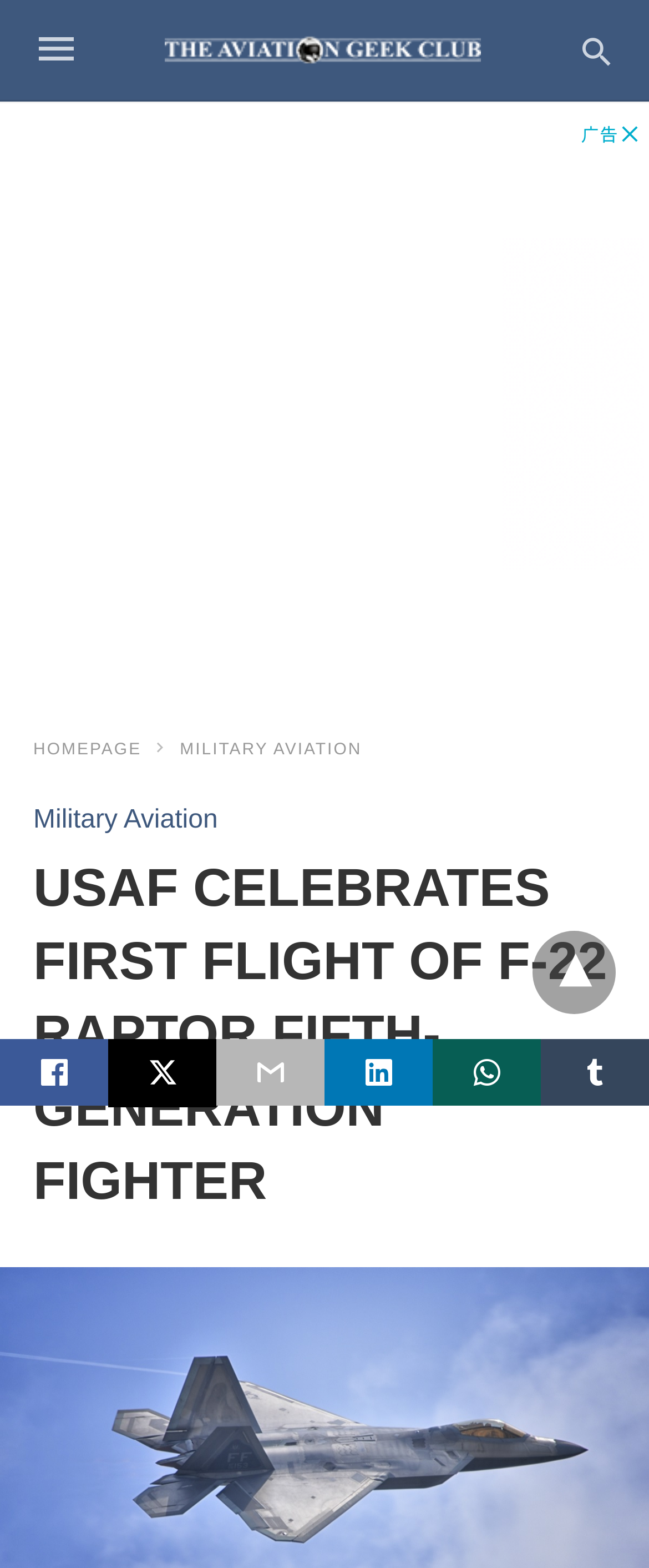Please locate the bounding box coordinates for the element that should be clicked to achieve the following instruction: "Read about preservation breeding". Ensure the coordinates are given as four float numbers between 0 and 1, i.e., [left, top, right, bottom].

None